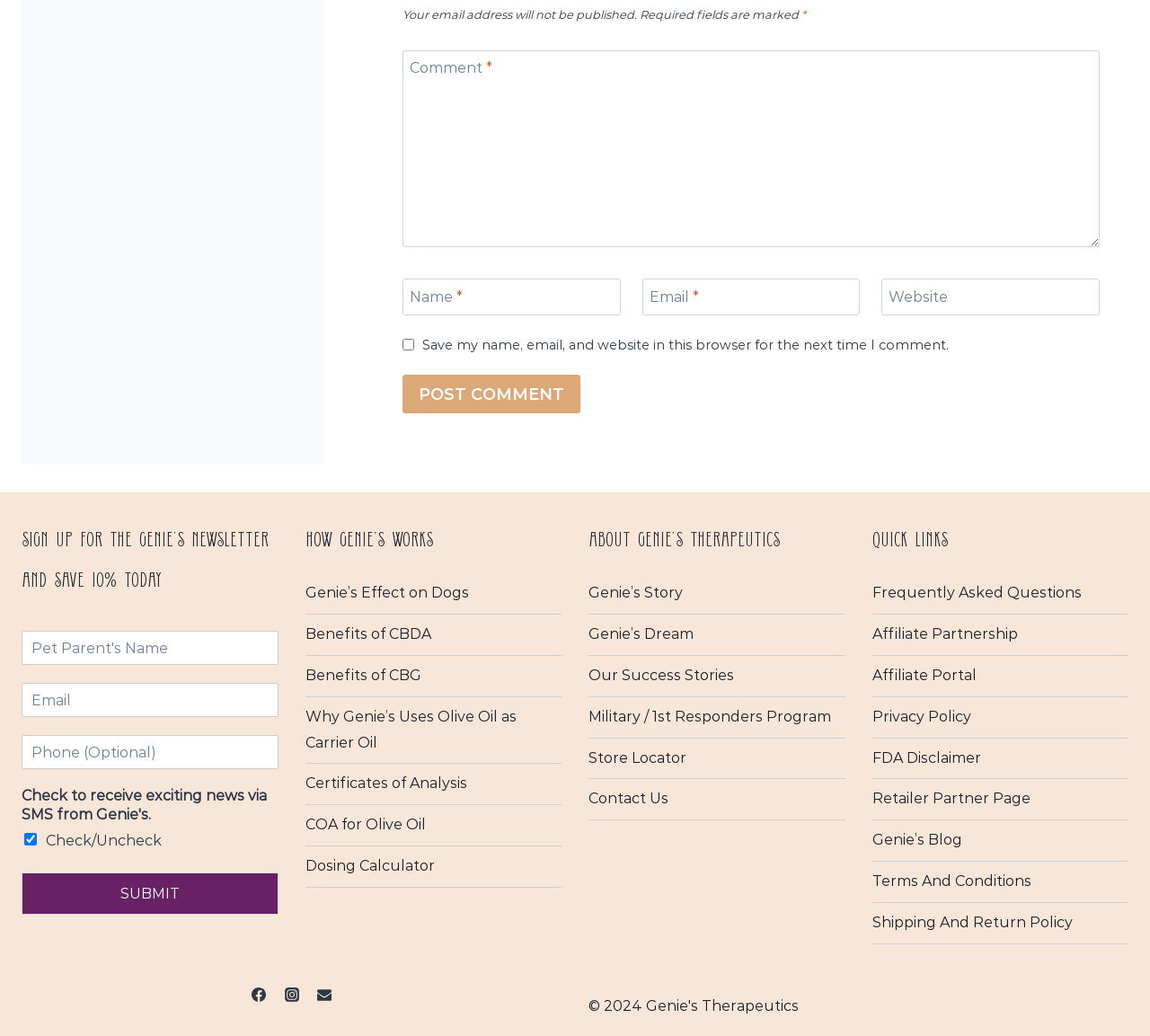Given the webpage screenshot and the description, determine the bounding box coordinates (top-left x, top-left y, bottom-right x, bottom-right y) that define the location of the UI element matching this description: Privacy Policy

[0.758, 0.673, 0.981, 0.713]